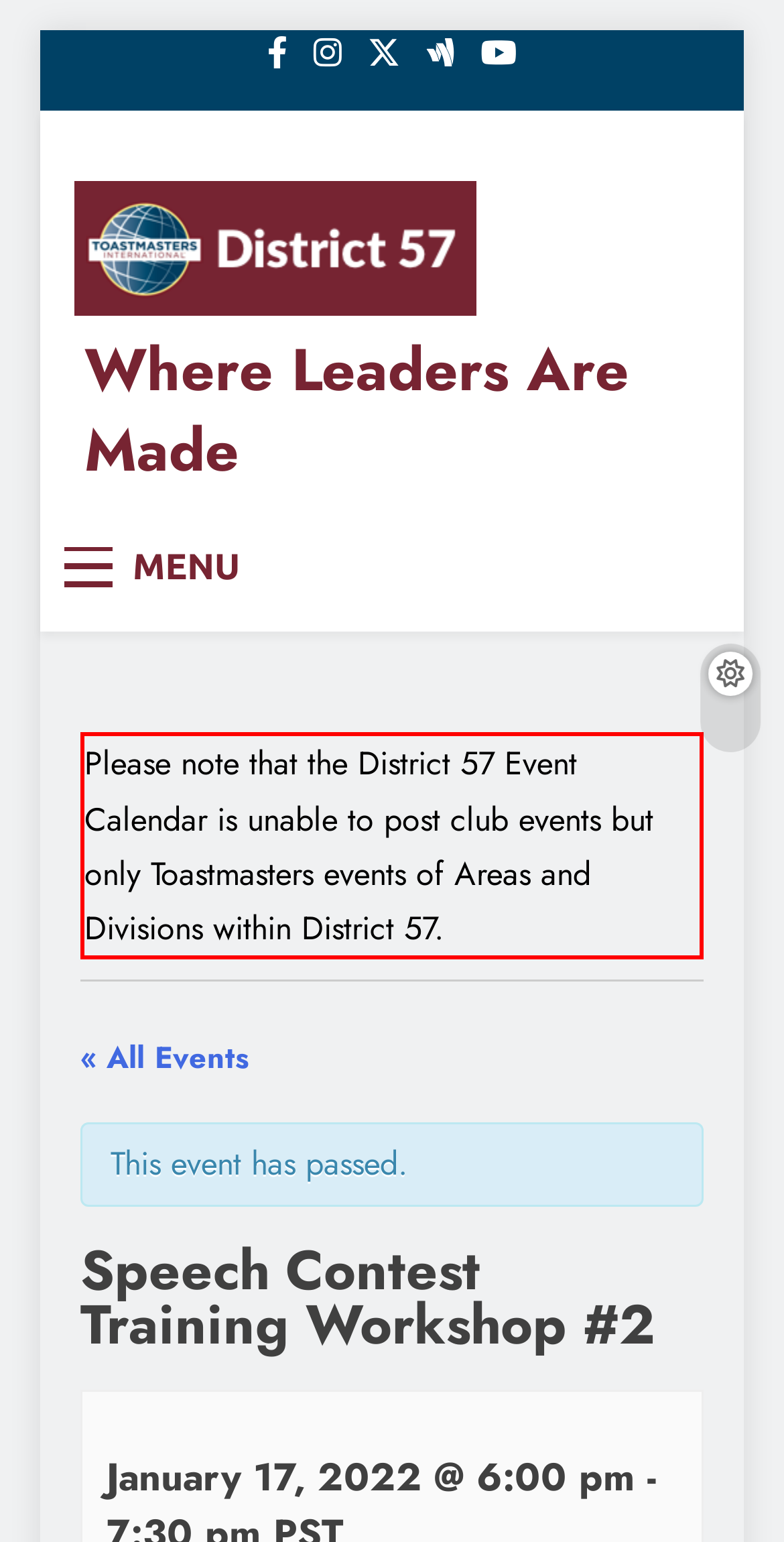Provide your answer to the question using just one word or phrase: What is the name of the event?

Speech Contest Training Workshop #2